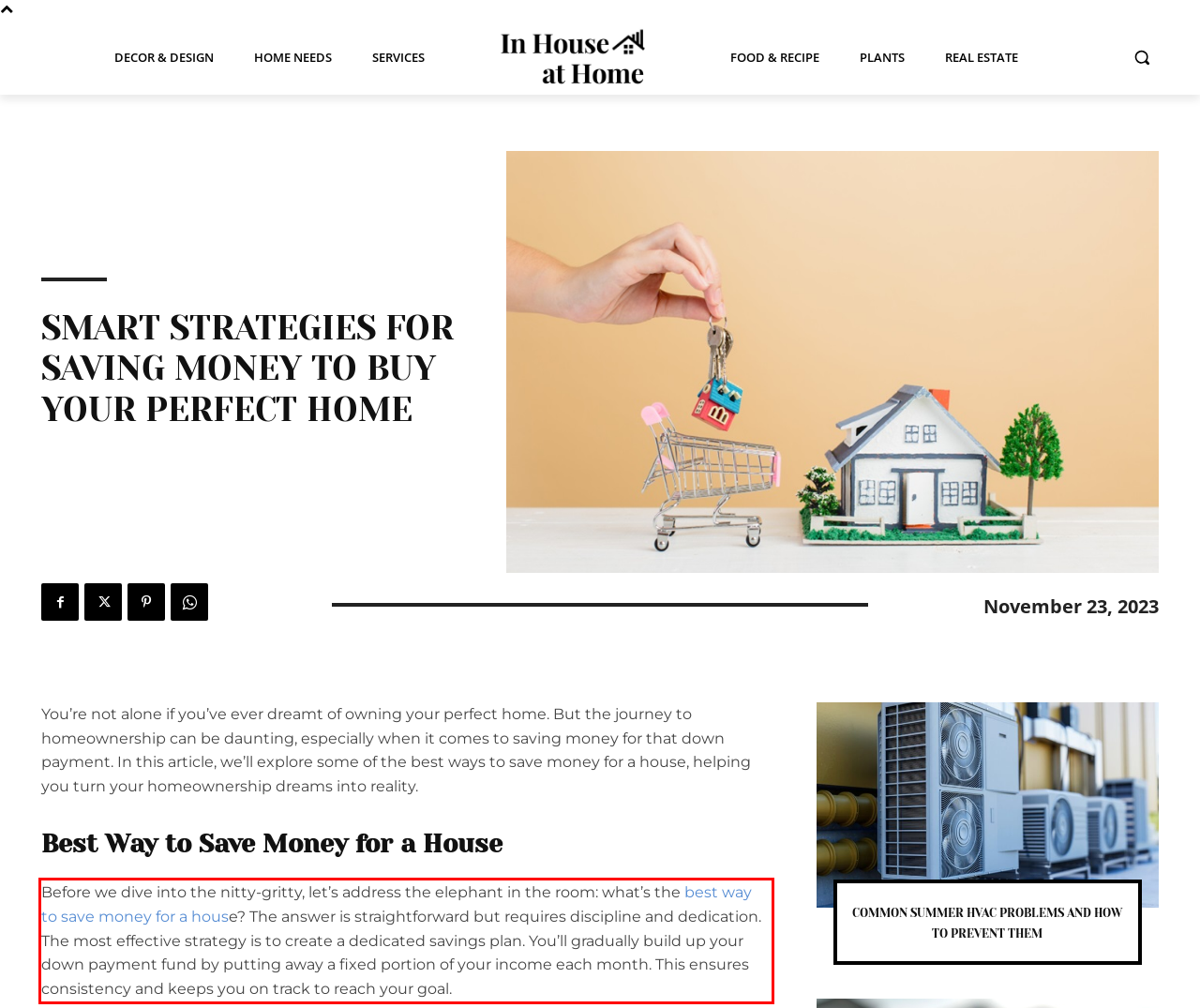You are given a screenshot of a webpage with a UI element highlighted by a red bounding box. Please perform OCR on the text content within this red bounding box.

Before we dive into the nitty-gritty, let’s address the elephant in the room: what’s the best way to save money for a house? The answer is straightforward but requires discipline and dedication. The most effective strategy is to create a dedicated savings plan. You’ll gradually build up your down payment fund by putting away a fixed portion of your income each month. This ensures consistency and keeps you on track to reach your goal.